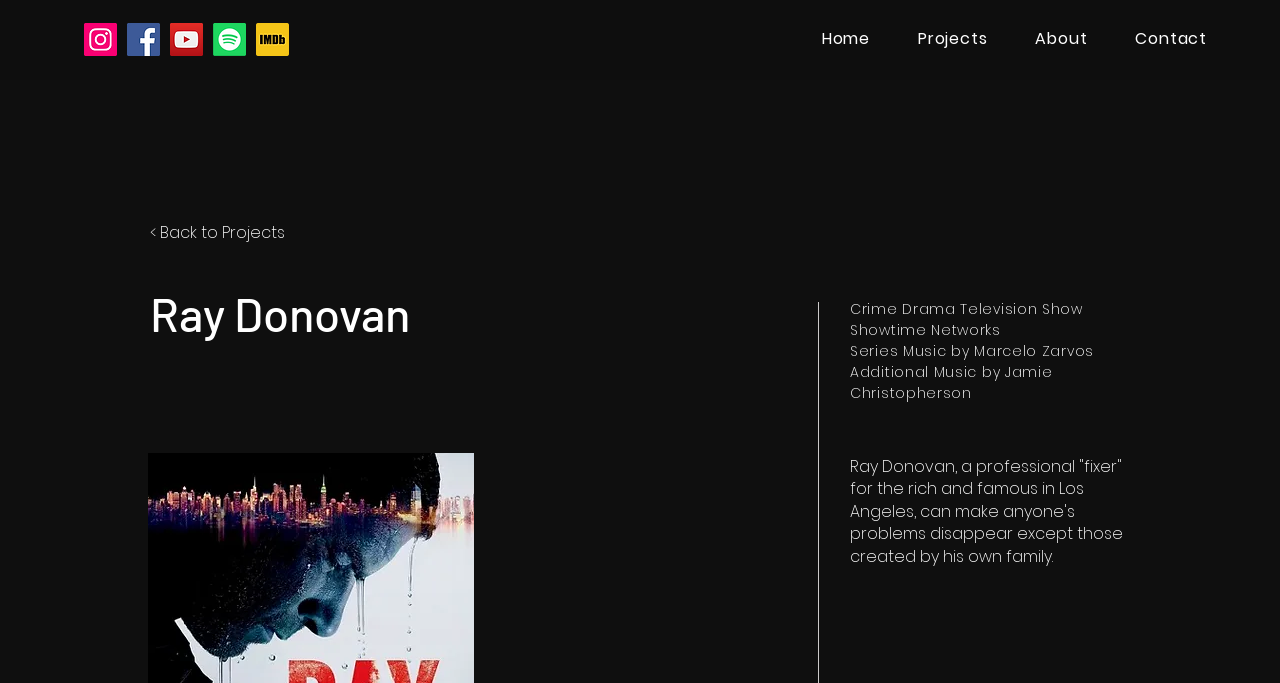What is the name of the TV show?
Please look at the screenshot and answer in one word or a short phrase.

Ray Donovan